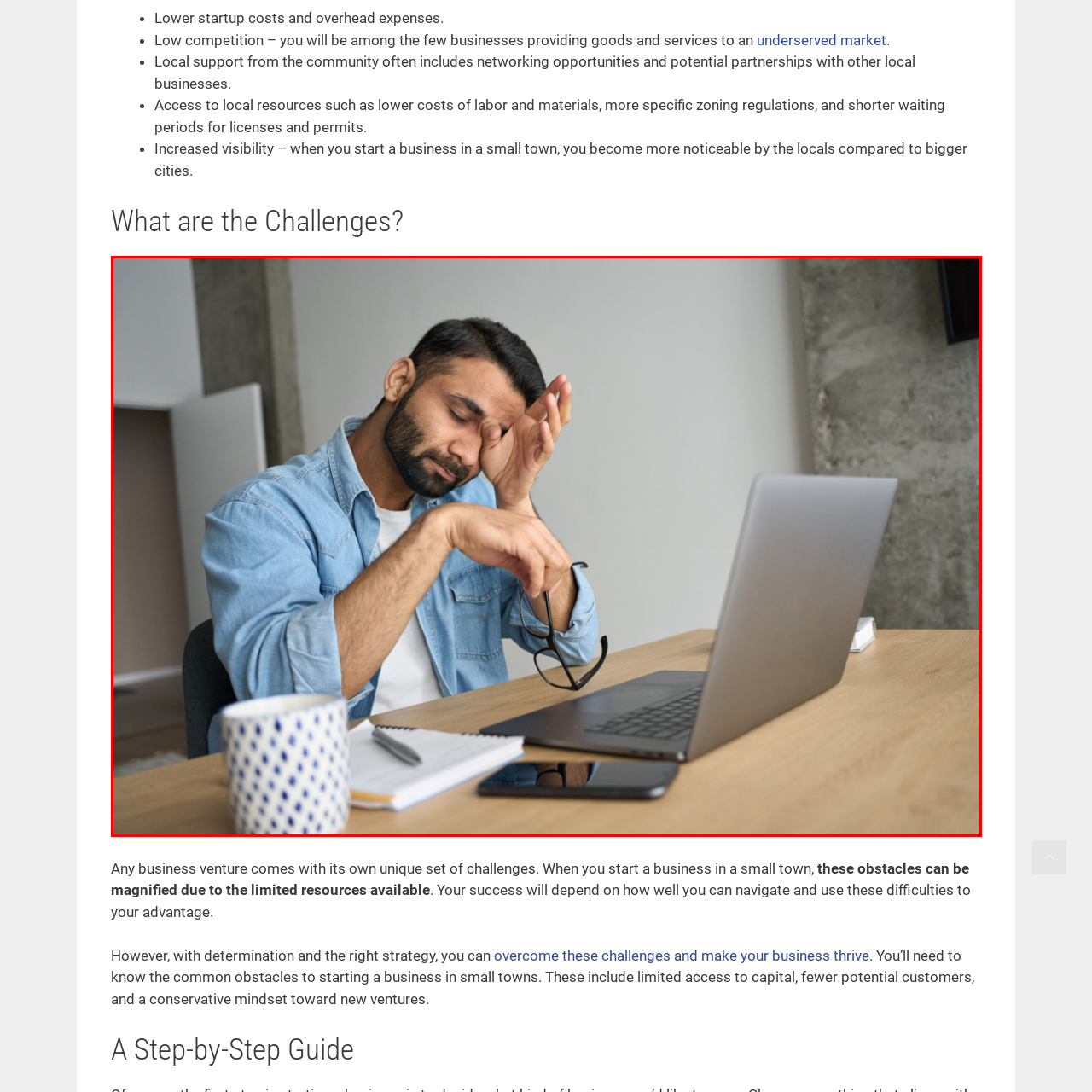Elaborate on the details of the image that is highlighted by the red boundary.

The image depicts a stressed Indian businessman seated at a desk, deep in thought while working on his laptop. He furrows his brow and rests his forehead against his hand, suggesting he is overwhelmed by tasks or challenges. The desk is organized with a notebook and a pen, indicating he is possibly jotting down ideas or solutions. A cup is placed beside him, adding a personal touch to his workspace. The background features a minimalist aesthetic, with muted colors that enhance the focus on the man's expression and the work environment. This visual aligns with themes of entrepreneurship challenges, particularly in small-town settings, where limited resources and competition can intensify business pressures.